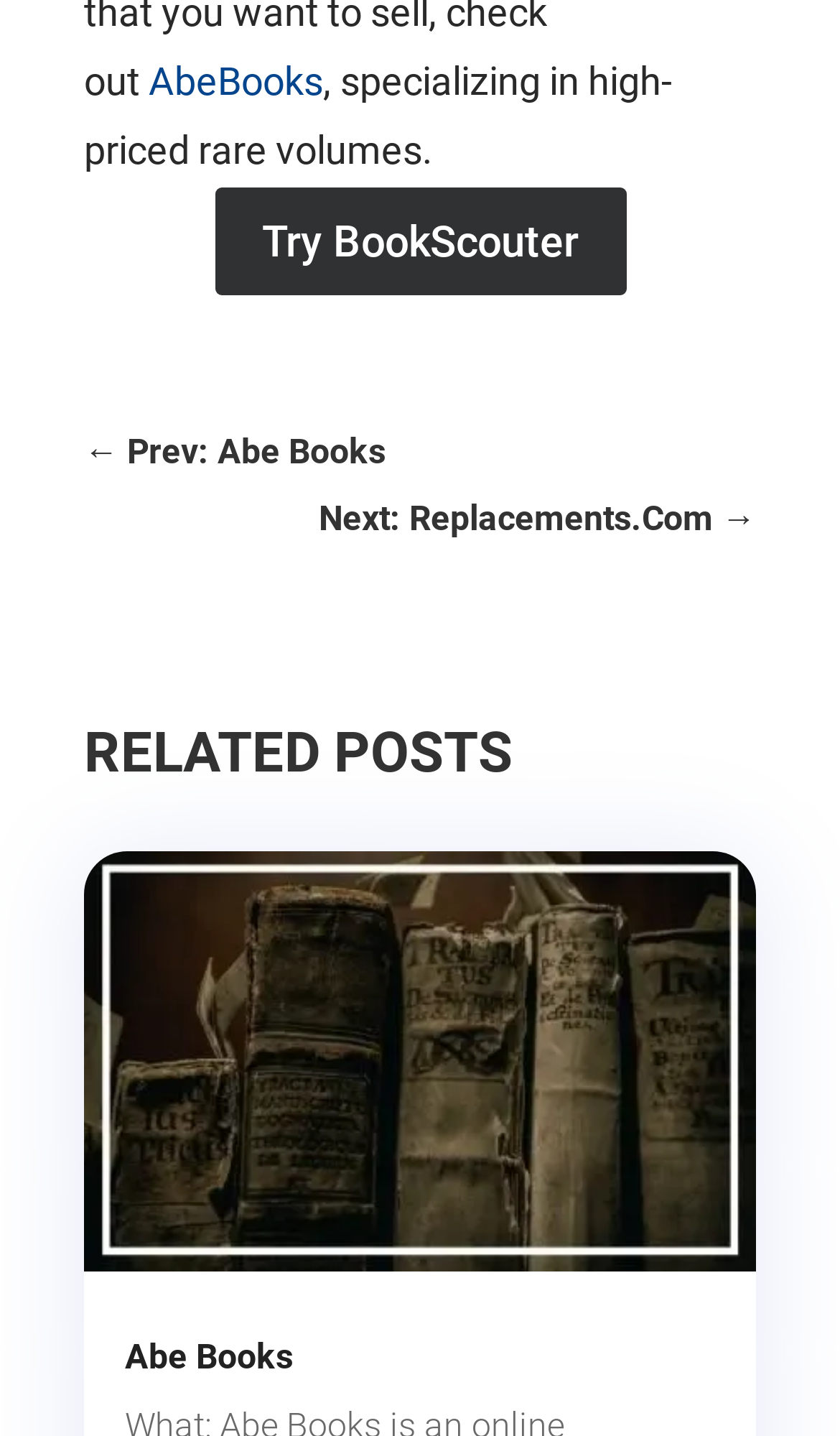Respond to the question below with a concise word or phrase:
What is the purpose of the 'Try BookScouter 5' link?

Unknown